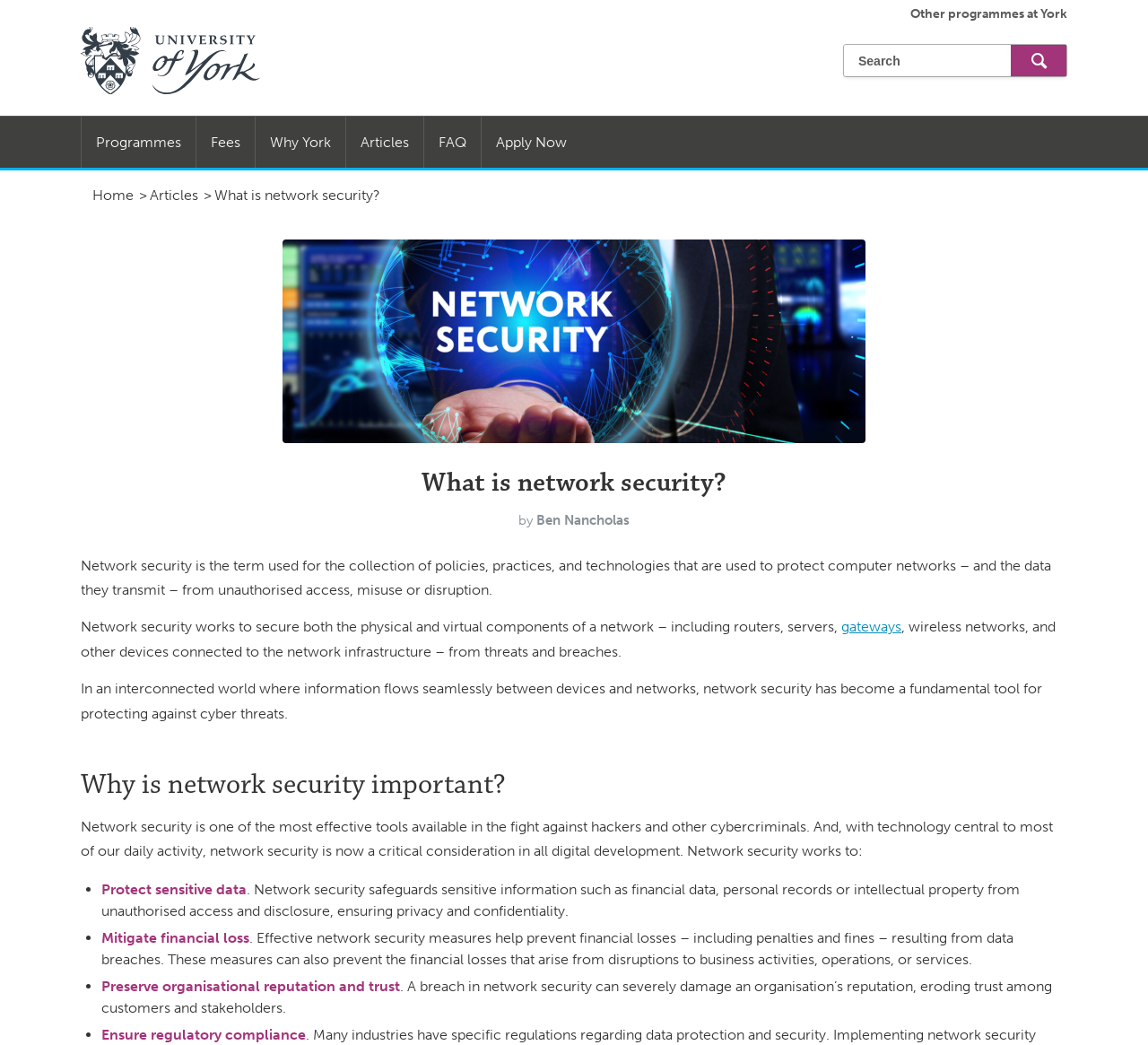Extract the top-level heading from the webpage and provide its text.

What is network security?